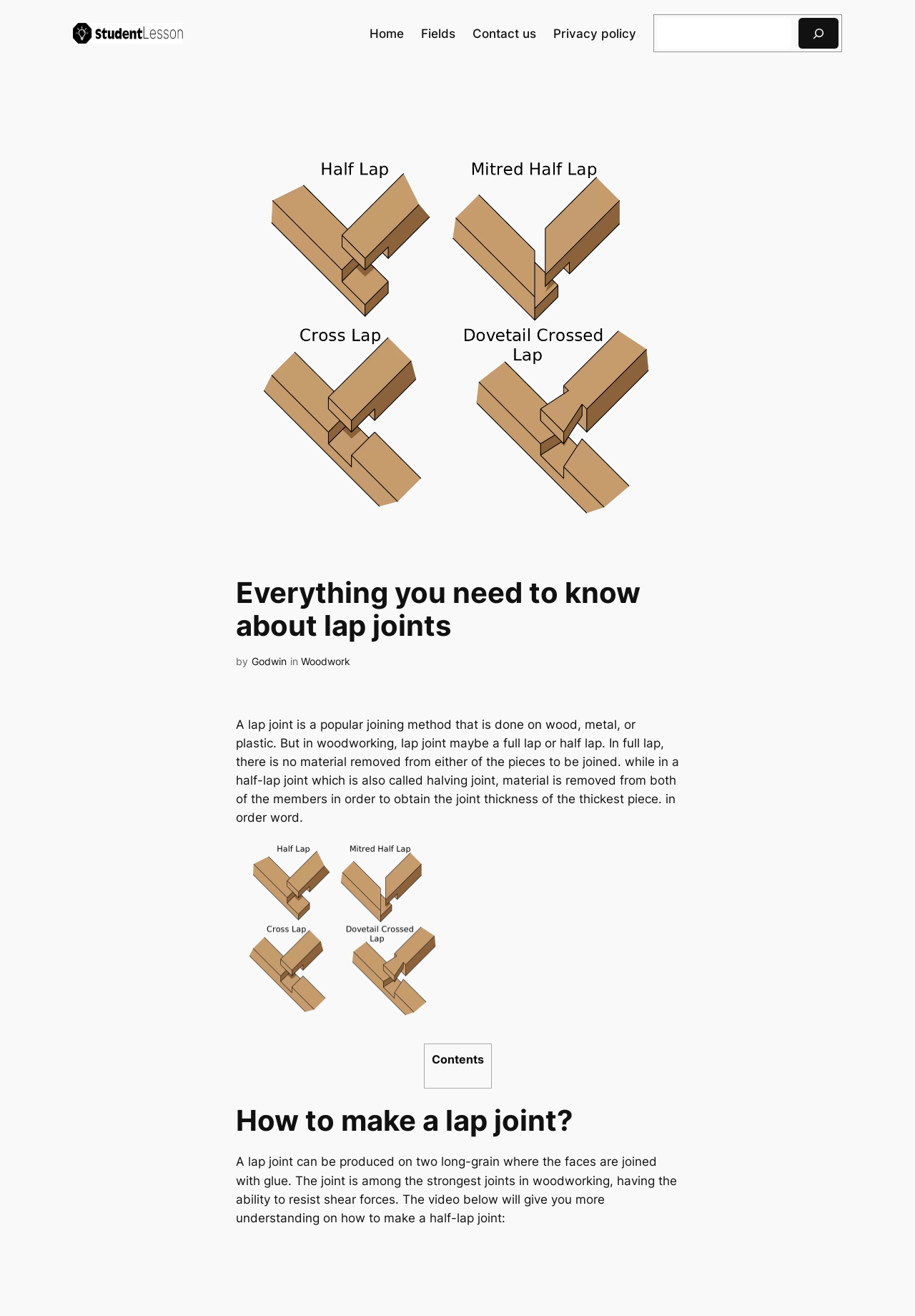Please find the bounding box coordinates of the element that needs to be clicked to perform the following instruction: "Click on the 'Contact us' link". The bounding box coordinates should be four float numbers between 0 and 1, represented as [left, top, right, bottom].

[0.516, 0.018, 0.586, 0.032]